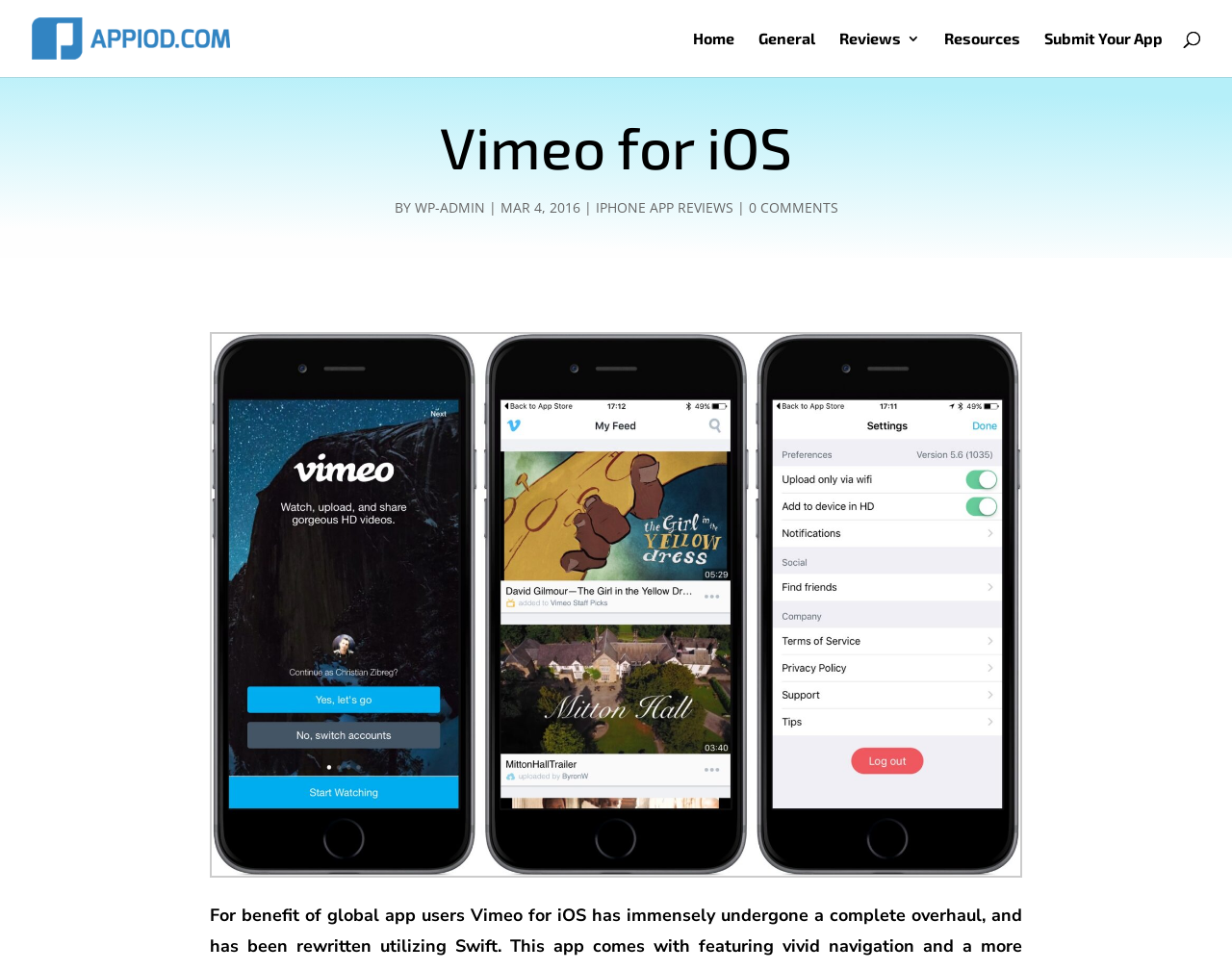Please locate the bounding box coordinates for the element that should be clicked to achieve the following instruction: "view app resources". Ensure the coordinates are given as four float numbers between 0 and 1, i.e., [left, top, right, bottom].

[0.766, 0.033, 0.828, 0.079]